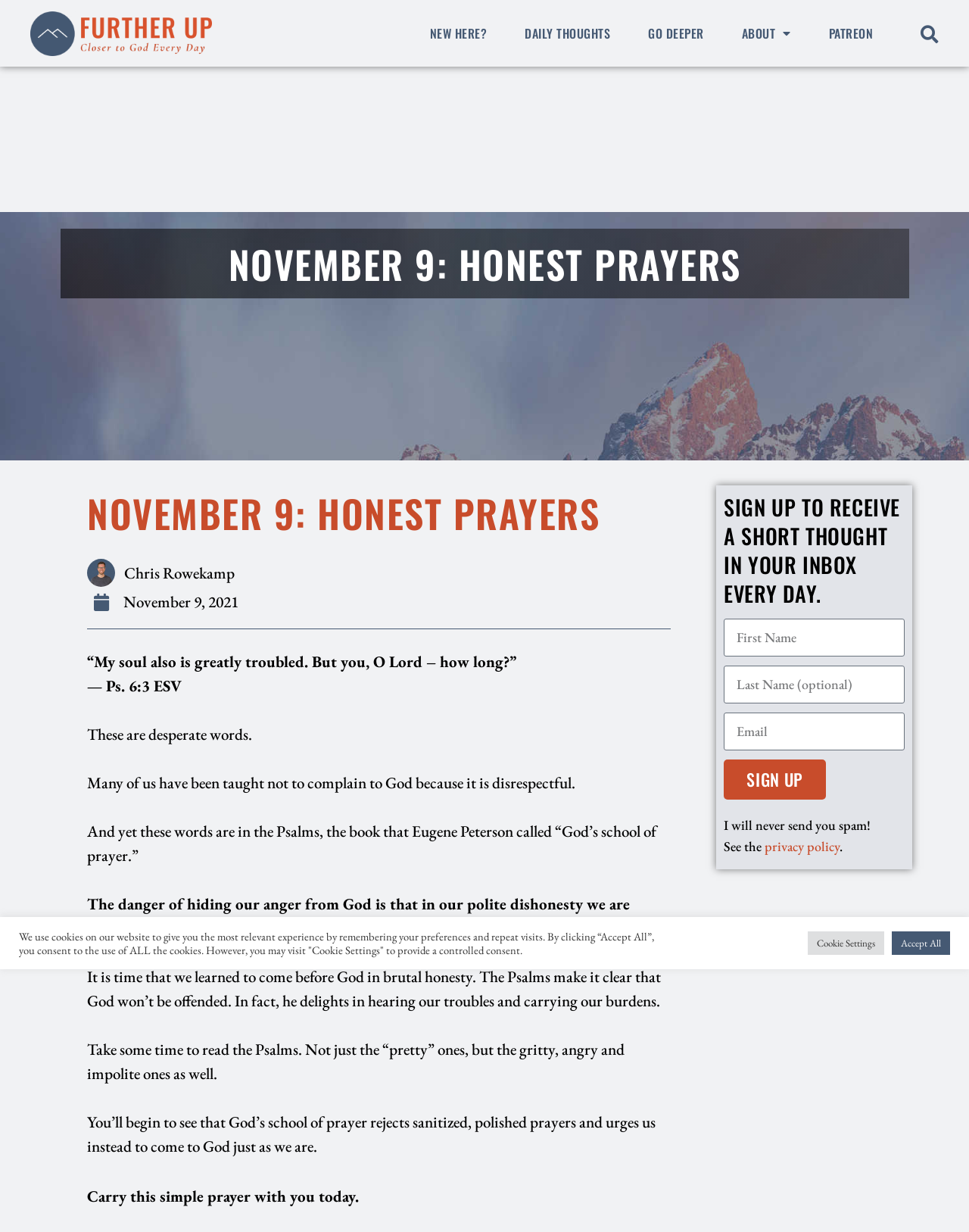Please identify the bounding box coordinates of the element's region that should be clicked to execute the following instruction: "Click the 'DAILY THOUGHTS' link". The bounding box coordinates must be four float numbers between 0 and 1, i.e., [left, top, right, bottom].

[0.524, 0.0, 0.648, 0.054]